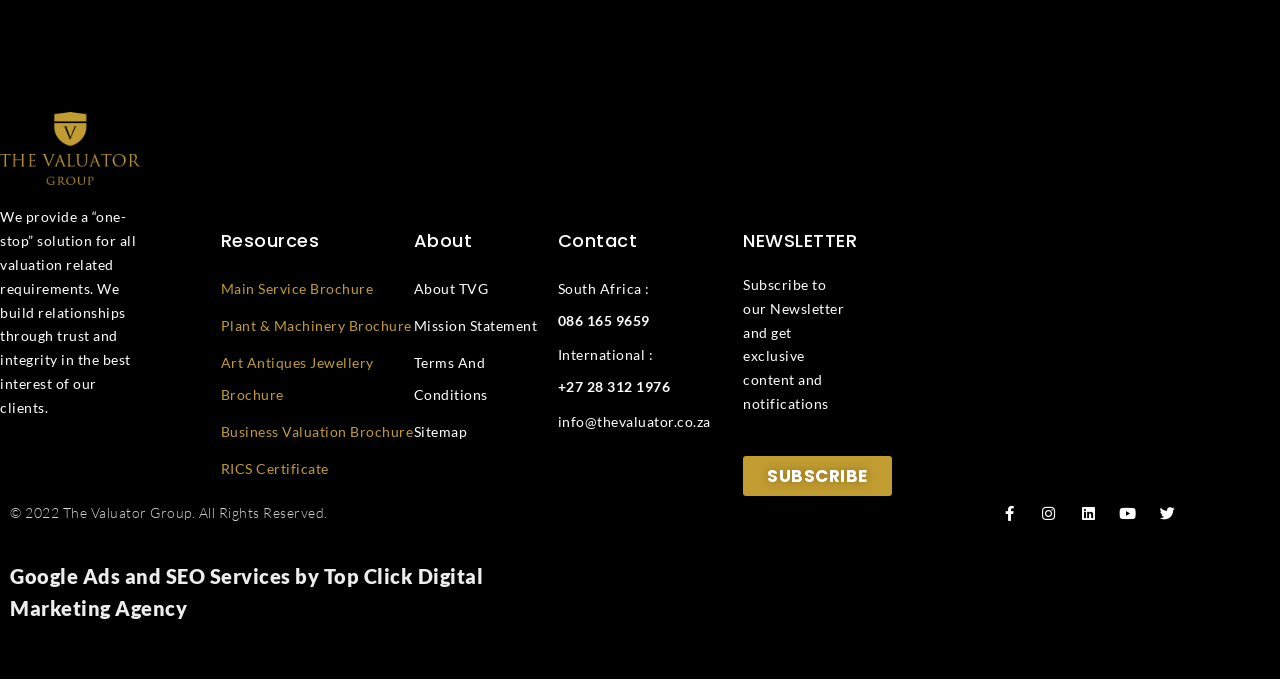Identify the coordinates of the bounding box for the element that must be clicked to accomplish the instruction: "Click on 'Main Service Brochure'".

[0.172, 0.402, 0.323, 0.449]